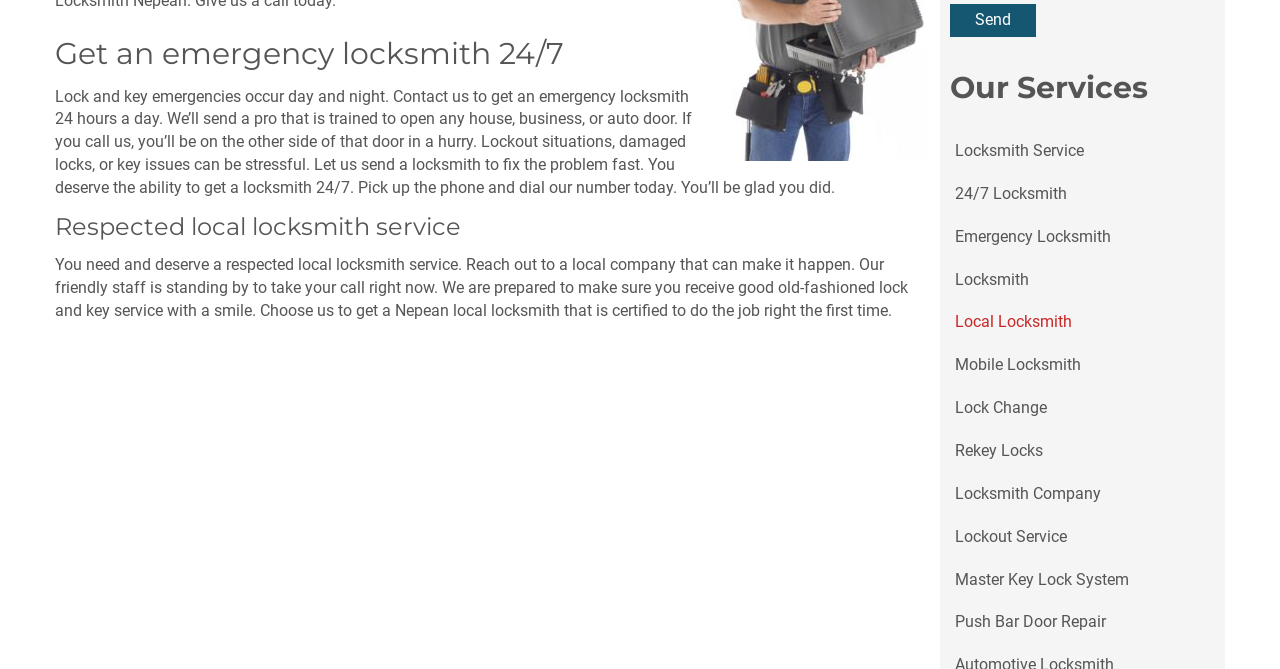What is the purpose of the 'Send' button?
Analyze the screenshot and provide a detailed answer to the question.

The 'Send' button is likely used to contact the locksmith service, as it is placed below the description of their service, and it is common for websites to have a 'Send' or 'Contact' button to initiate communication with the service provider.